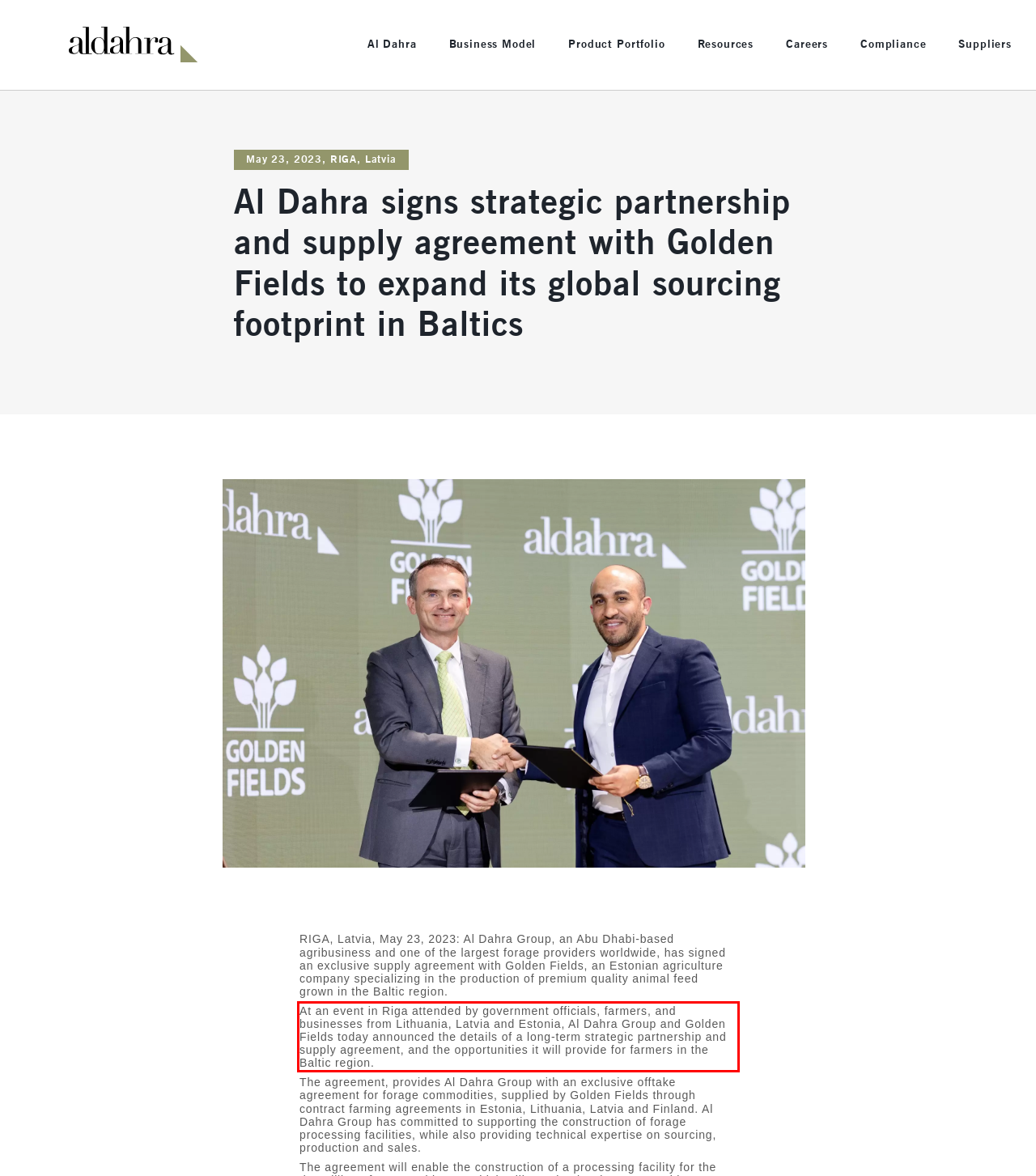Look at the webpage screenshot and recognize the text inside the red bounding box.

At an event in Riga attended by government officials, farmers, and businesses from Lithuania, Latvia and Estonia, Al Dahra Group and Golden Fields today announced the details of a long-term strategic partnership and supply agreement, and the opportunities it will provide for farmers in the Baltic region.